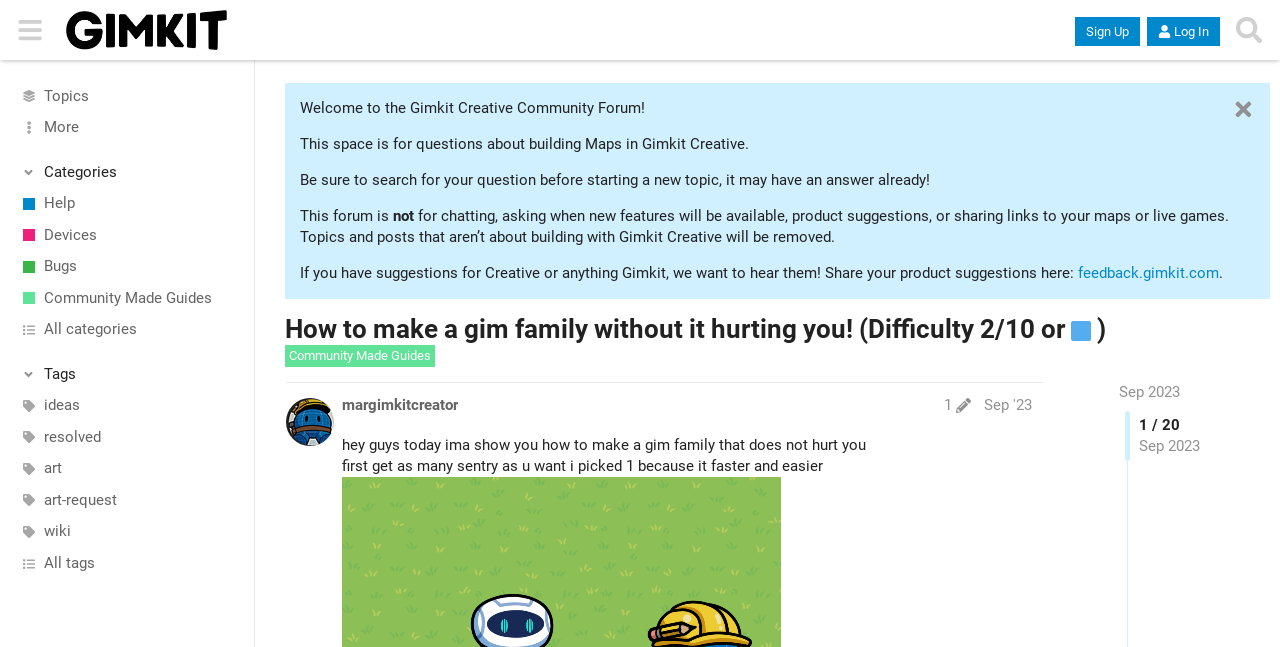Please reply to the following question using a single word or phrase: 
What is the name of the community forum?

Gimkit Creative Community Forum